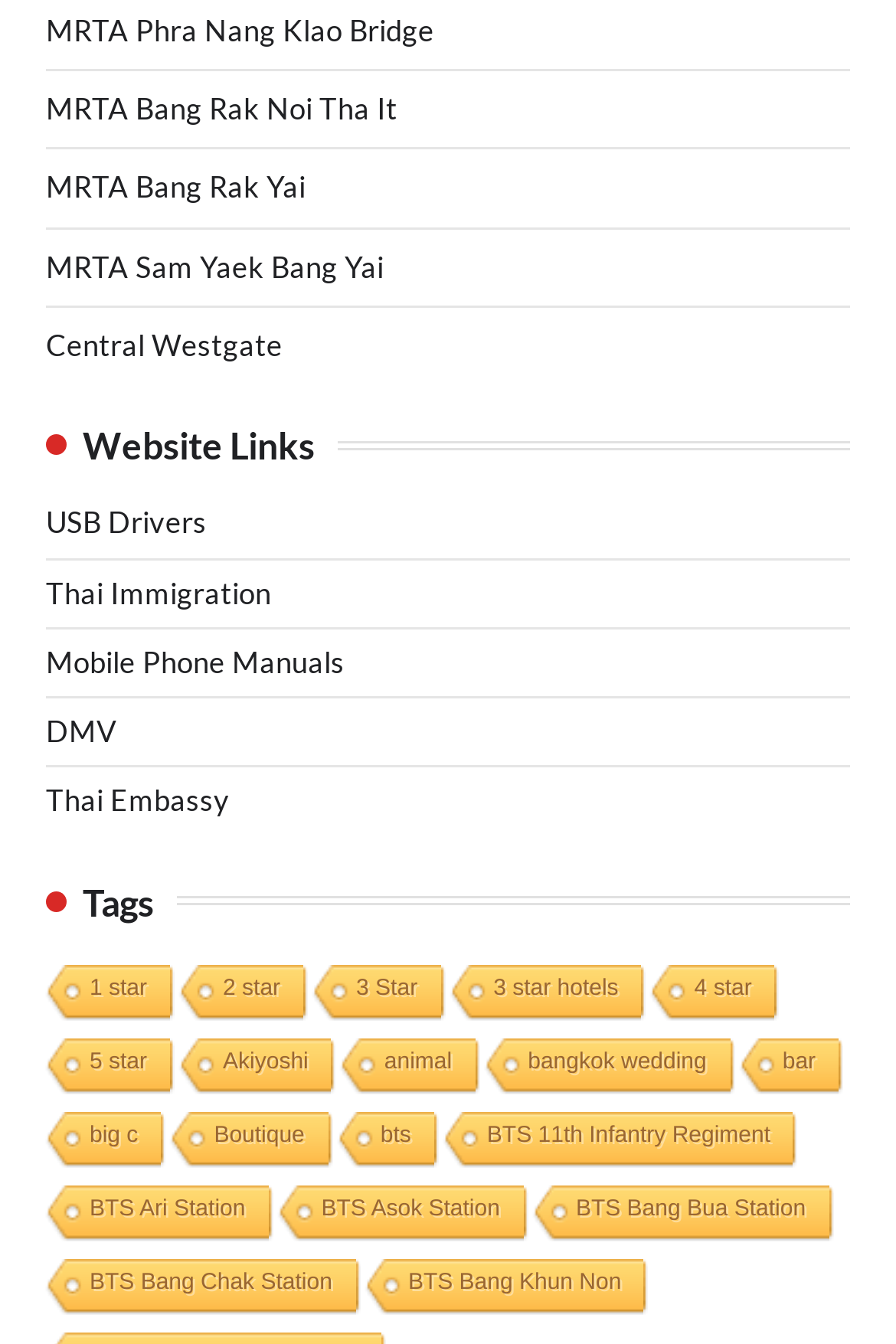Using the details from the image, please elaborate on the following question: What is the first link under 'Website Links'?

I looked at the 'Website Links' section and found the first link, which is 'MRTA Phra Nang Klao Bridge'.